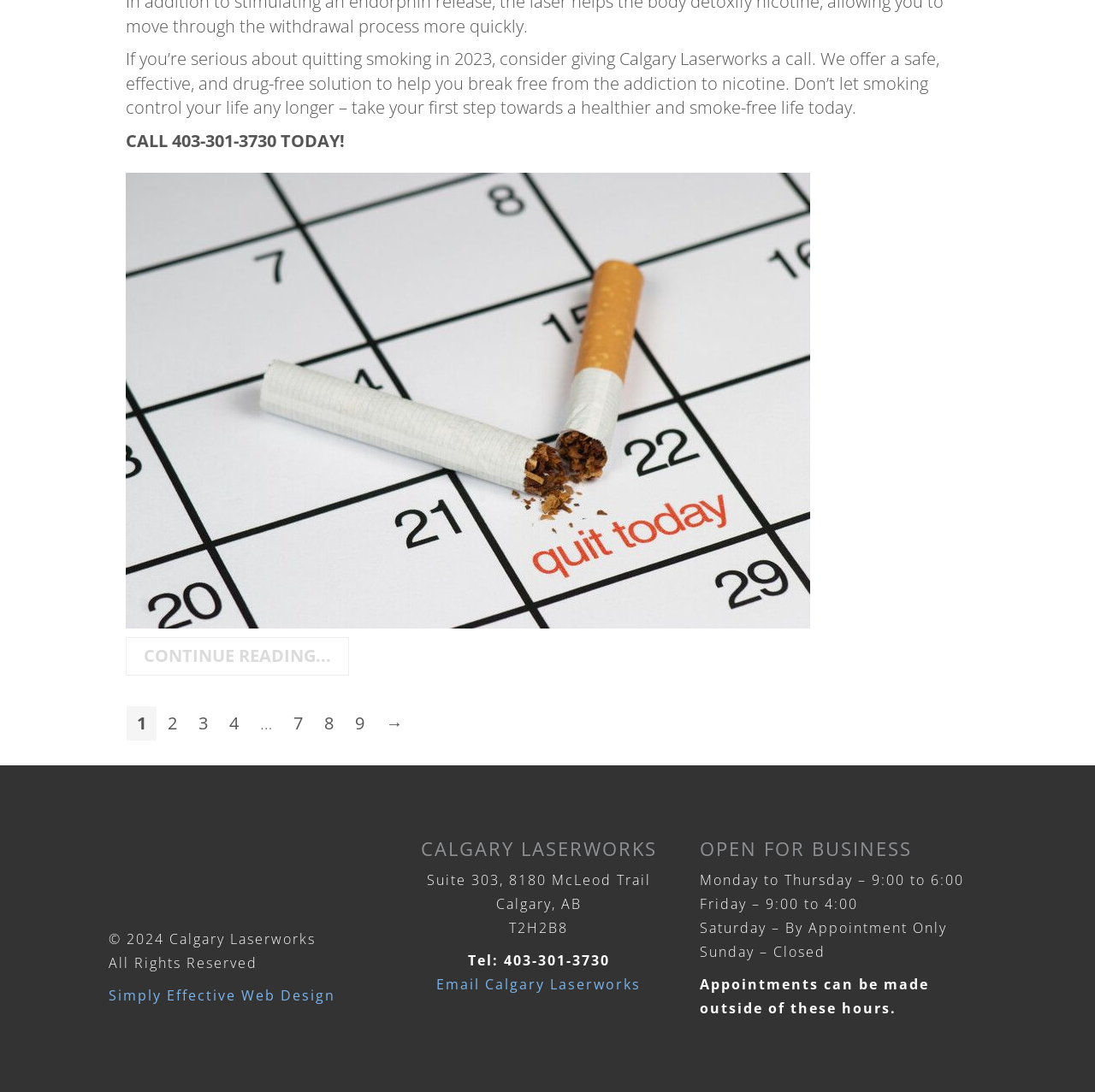Pinpoint the bounding box coordinates of the area that must be clicked to complete this instruction: "Read more about the service".

[0.115, 0.583, 0.319, 0.618]